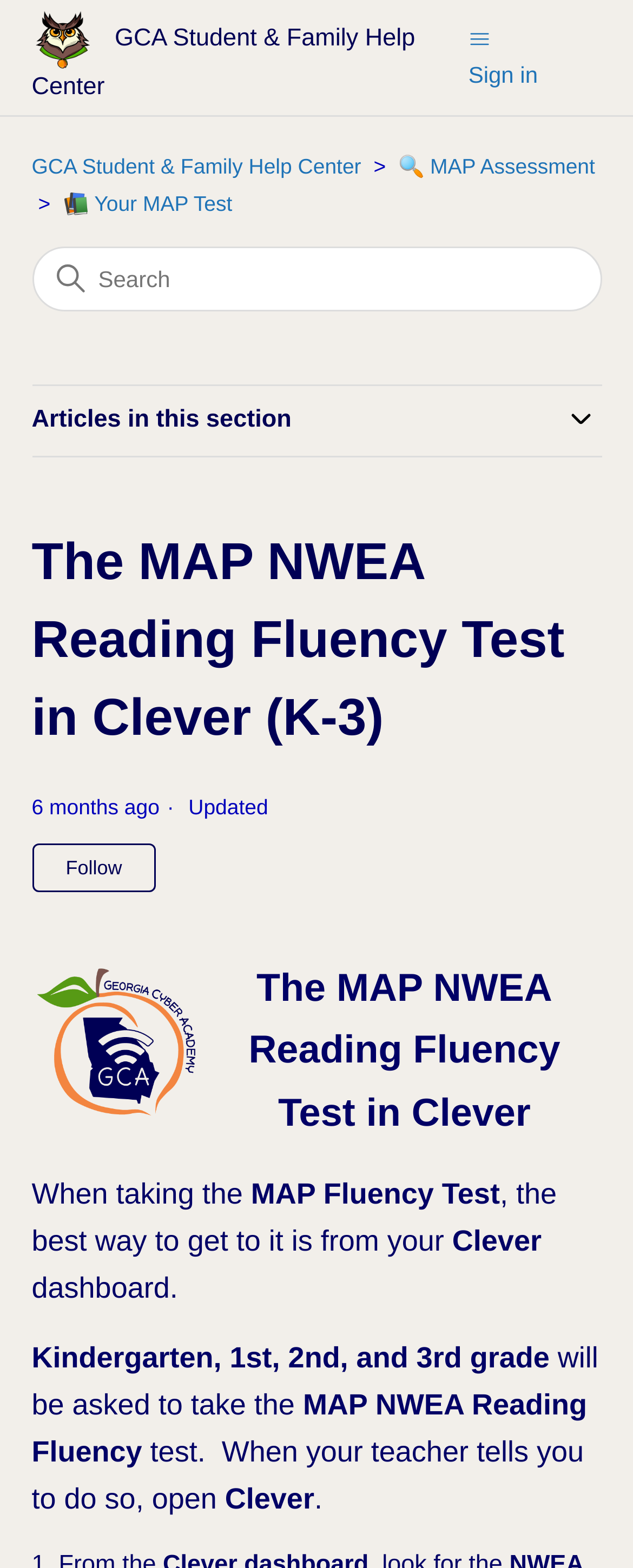Please determine the bounding box coordinates of the section I need to click to accomplish this instruction: "Follow Article".

[0.05, 0.538, 0.247, 0.569]